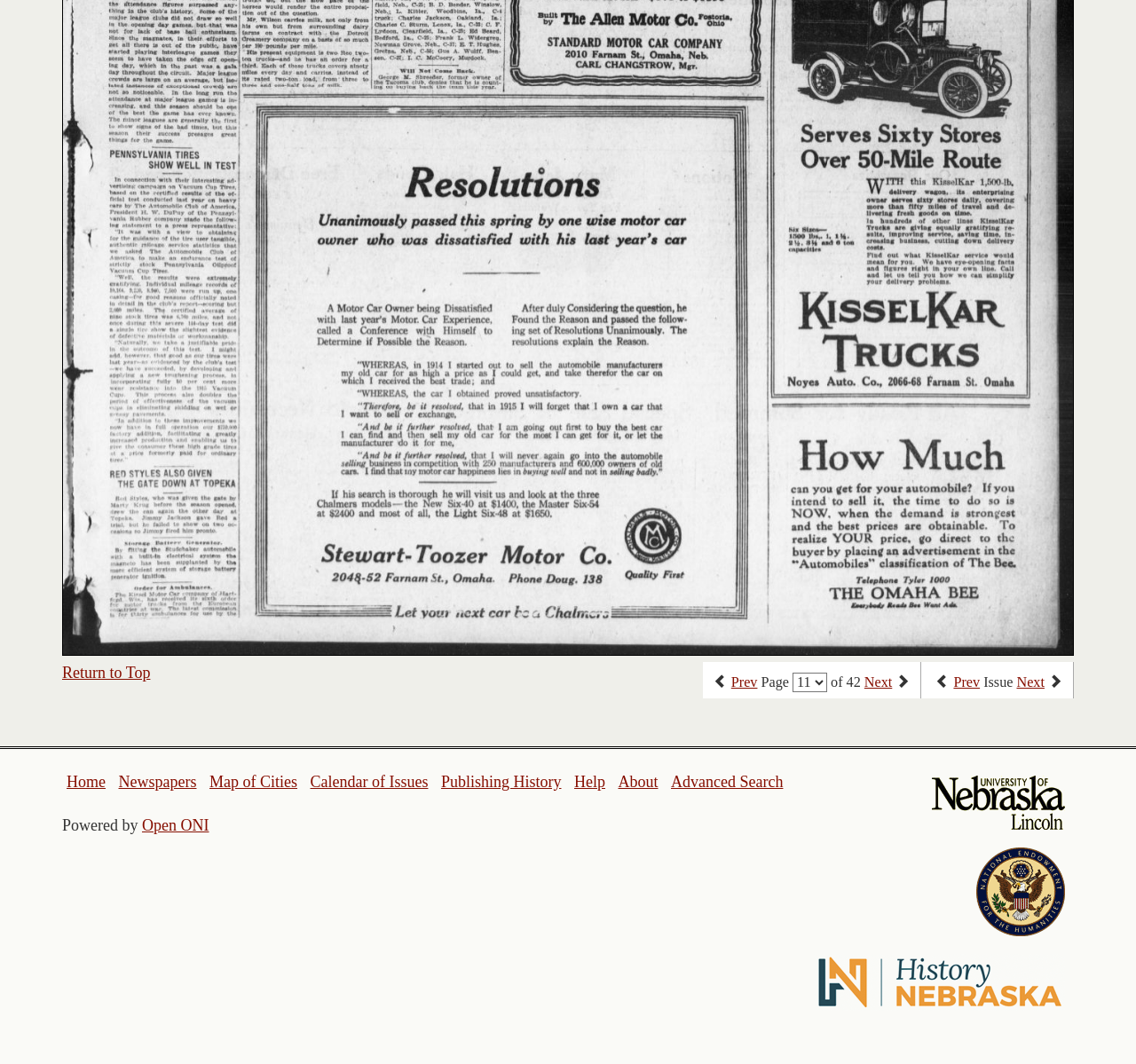How many logos are present at the bottom of the page?
Please look at the screenshot and answer using one word or phrase.

3